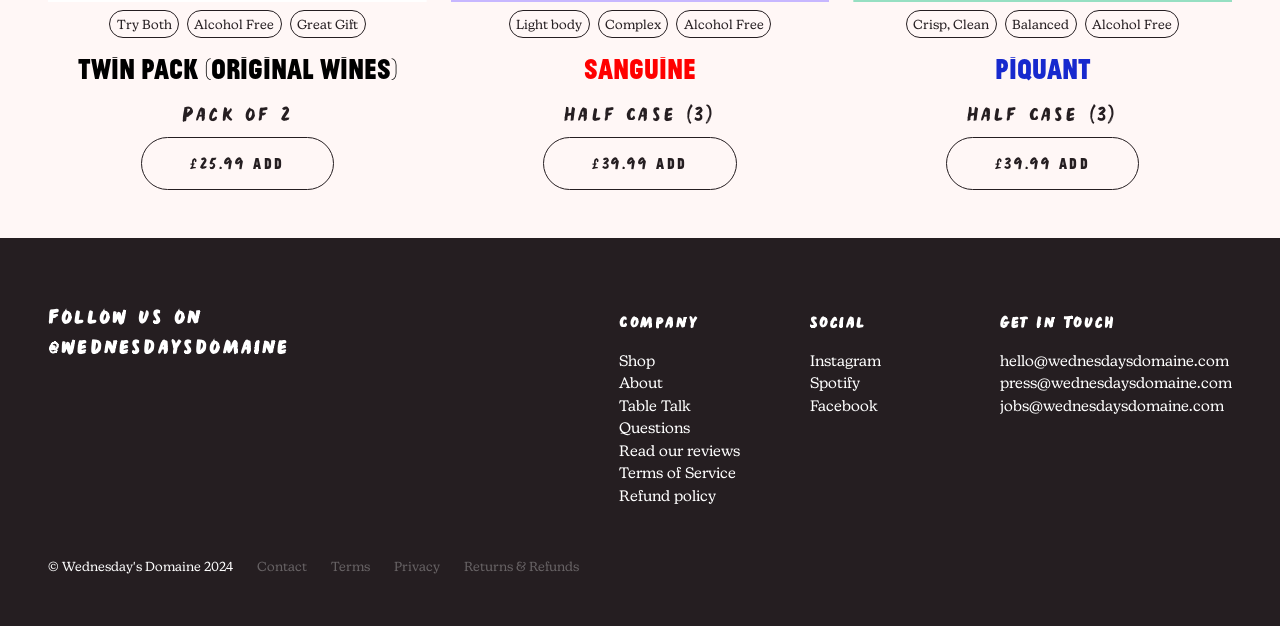Identify the bounding box coordinates for the element you need to click to achieve the following task: "Add Sanguine to cart". Provide the bounding box coordinates as four float numbers between 0 and 1, in the form [left, top, right, bottom].

[0.424, 0.219, 0.576, 0.303]